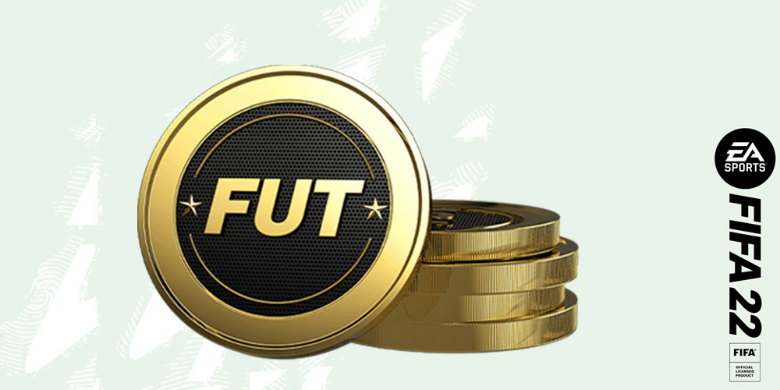Describe in detail everything you see in the image.

The image showcases a prominent icon representing FIFA Ultimate Team (FUT) coins, a virtual currency used in the FIFA 22 video game. Featured against a light green background, the central coin displays the bold letters "FUT" in a stylish font, surrounded by a golden ring that enhances its visual appeal. To the right, a stack of additional coins emphasizes the importance of these assets in the game, as players utilize them to purchase players, packs, and other in-game items. Additionally, the iconic EA Sports logo and the title "FIFA 22" are present on the right side, reinforcing the association with the popular football game series. This image encapsulates the essence of trading and strategy within FIFA 22, attracting players who seek to optimize their gaming experience.